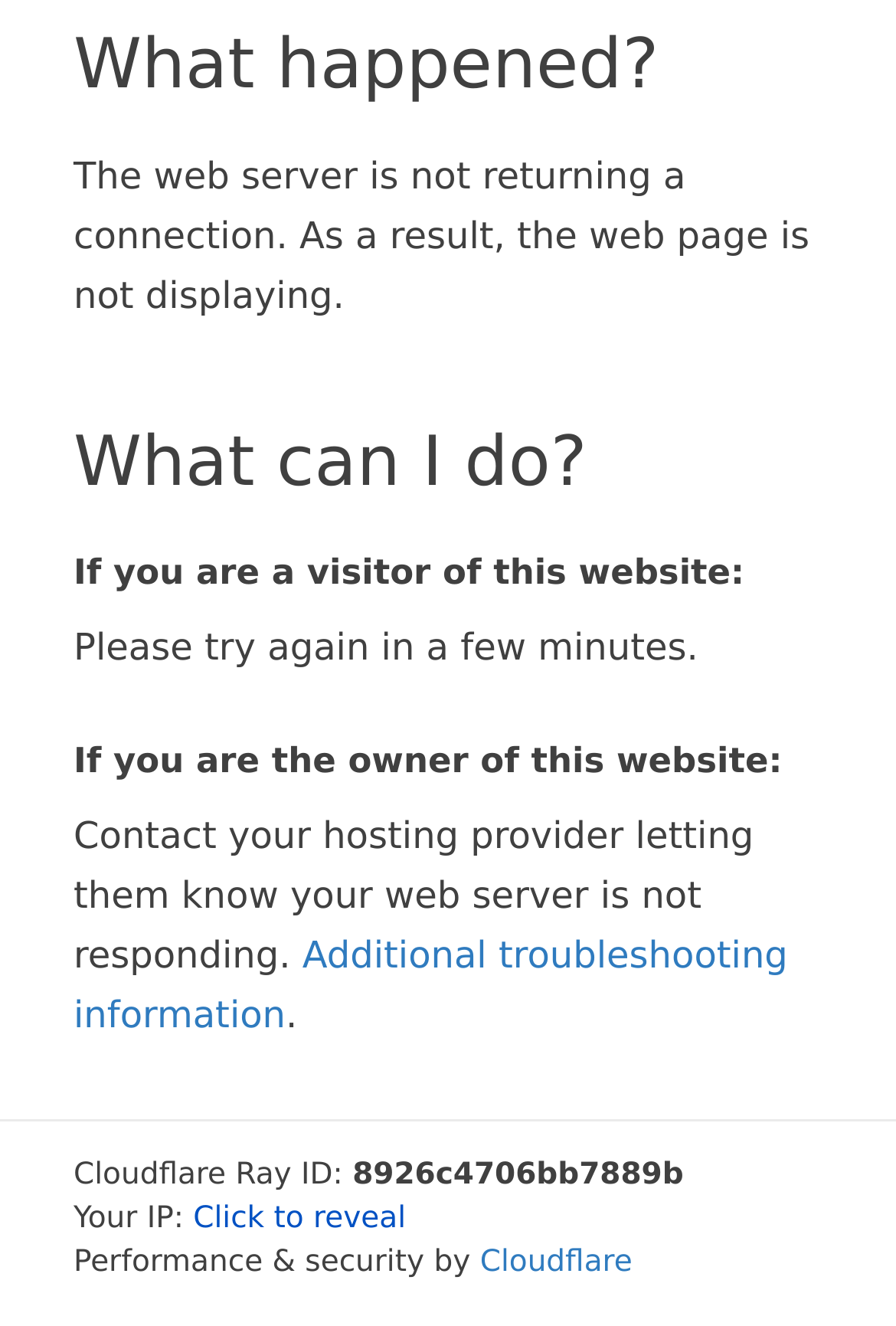Who should the website owner contact?
Use the image to give a comprehensive and detailed response to the question.

The website owner should contact their hosting provider, as stated in the StaticText element with the text 'Contact your hosting provider letting them know your web server is not responding.'